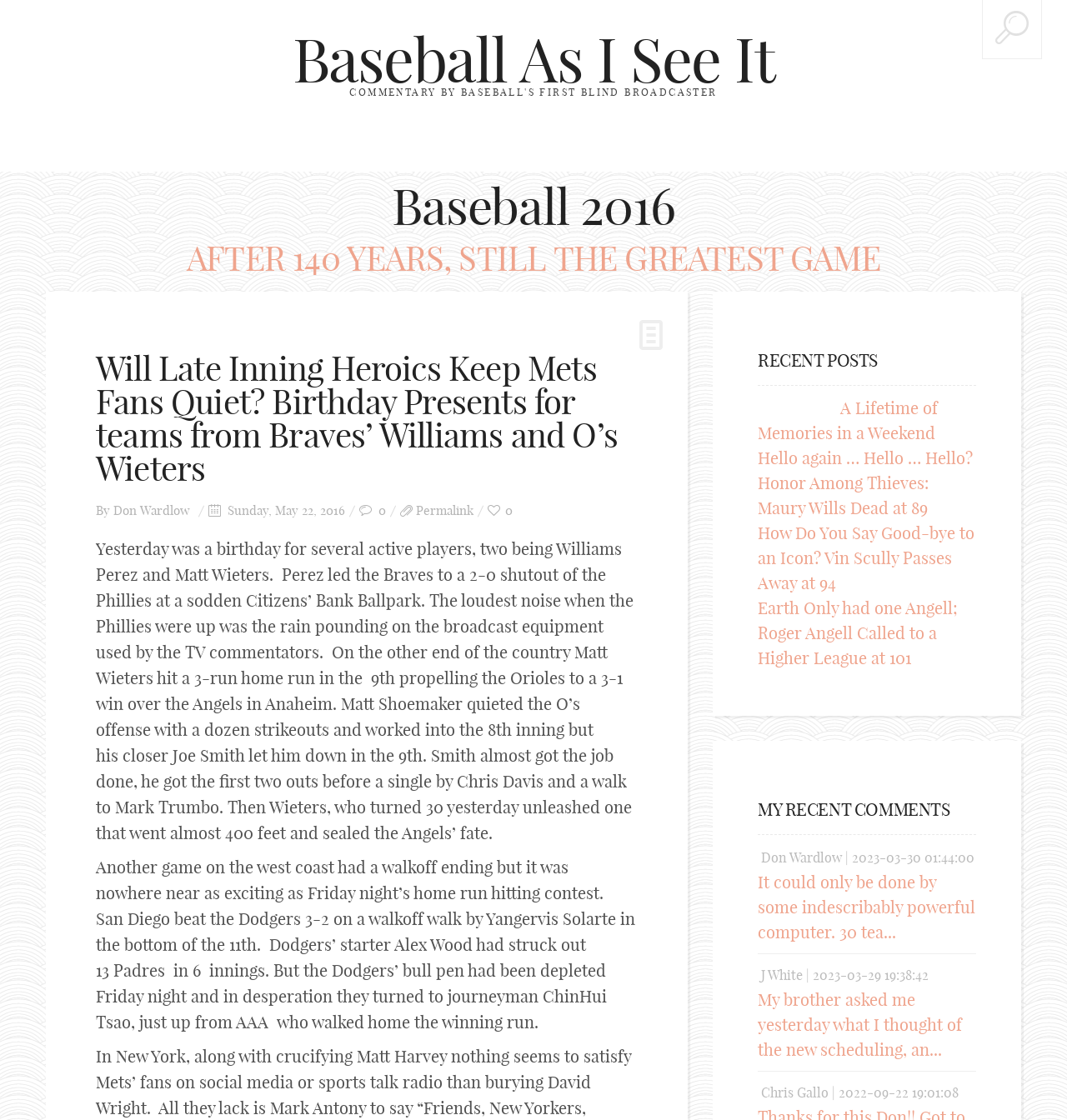Identify the bounding box coordinates of the element that should be clicked to fulfill this task: "Click the link to read the full article 'Baseball As I See It'". The coordinates should be provided as four float numbers between 0 and 1, i.e., [left, top, right, bottom].

[0.274, 0.019, 0.726, 0.088]